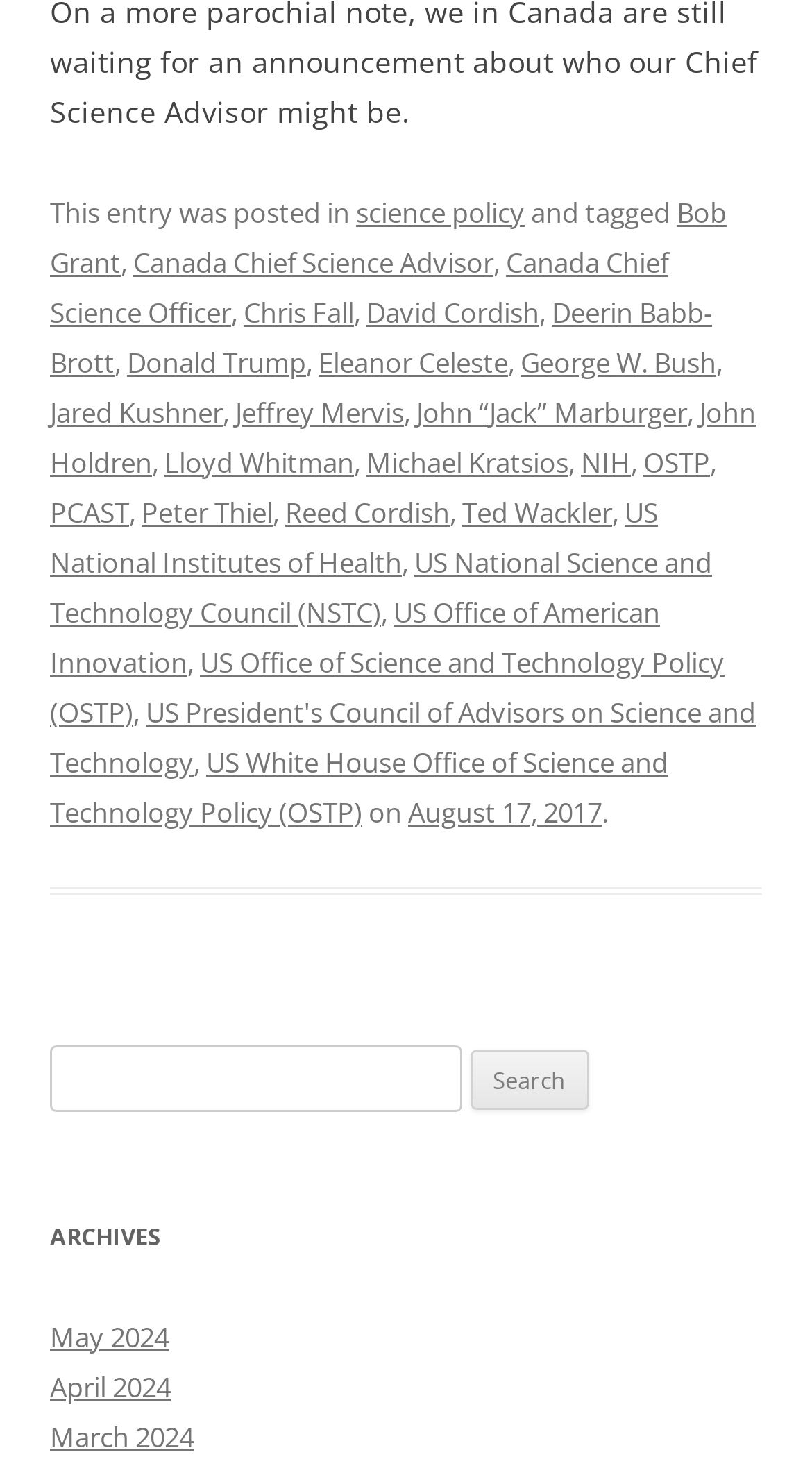Answer the question with a brief word or phrase:
Is there a search function on the webpage?

Yes